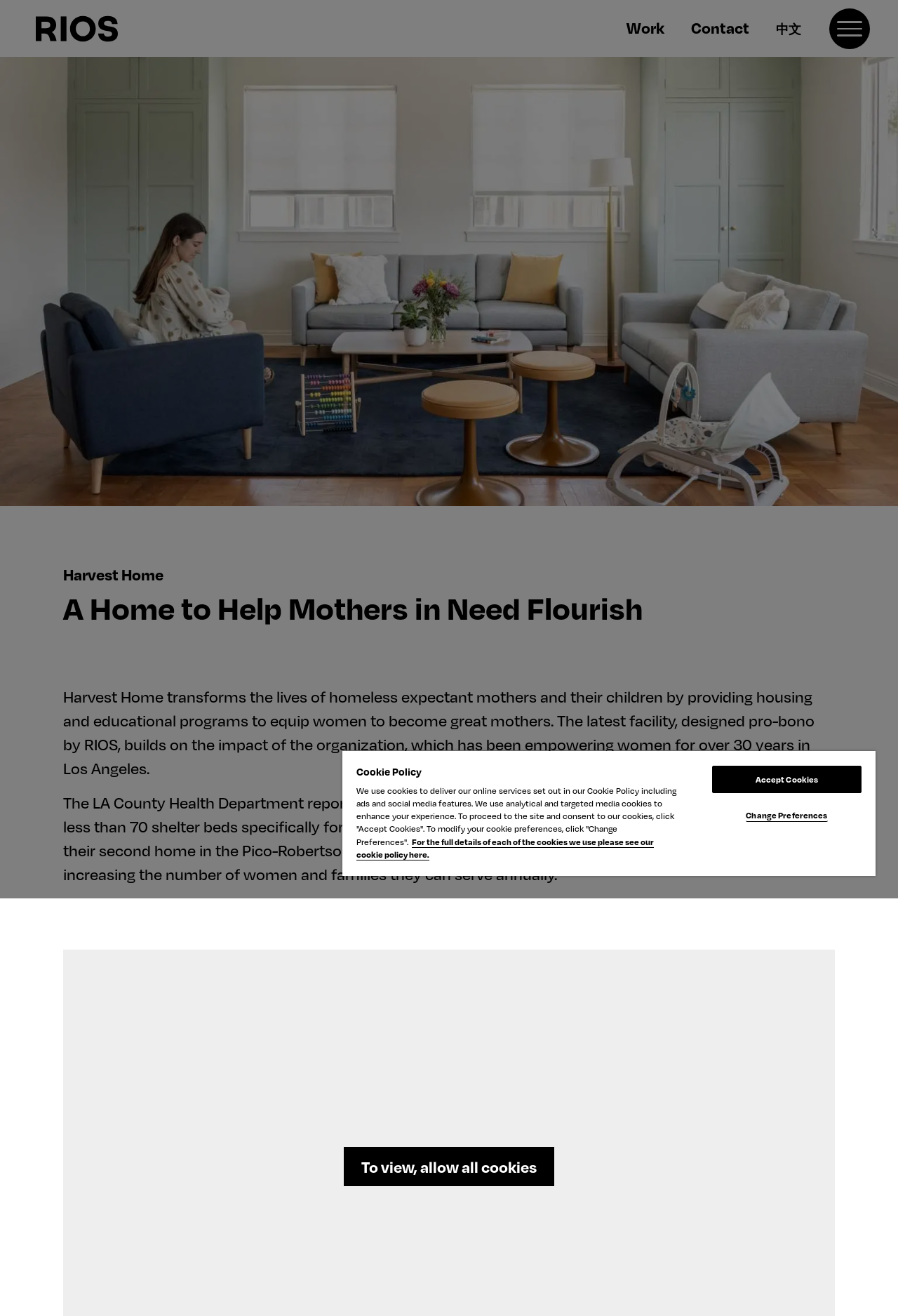Respond to the following question with a brief word or phrase:
What is the name of the organization that designed Harvest Home?

RIOS